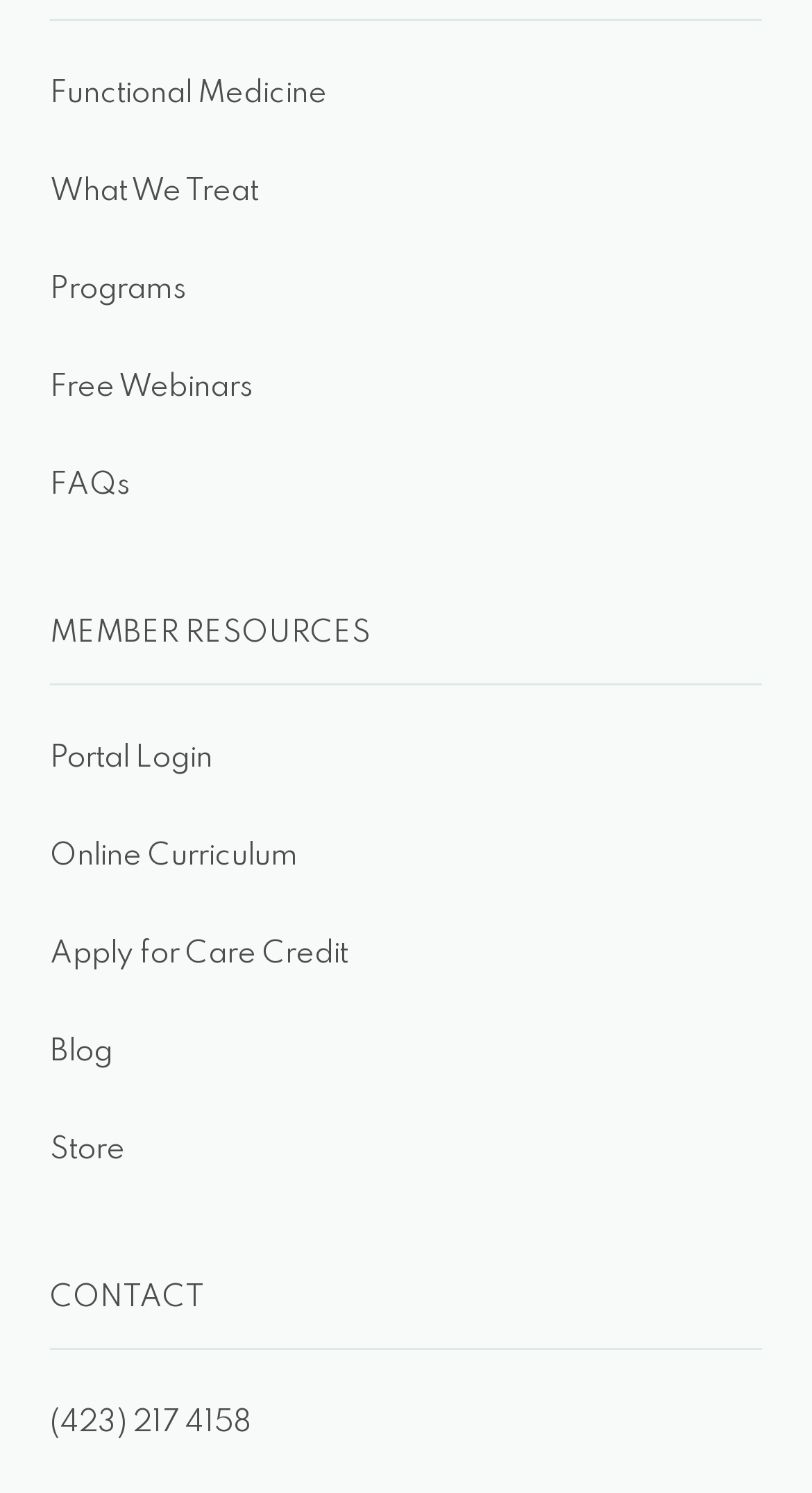Please identify the bounding box coordinates of the region to click in order to complete the task: "Visit the Blog". The coordinates must be four float numbers between 0 and 1, specified as [left, top, right, bottom].

[0.062, 0.695, 0.138, 0.714]